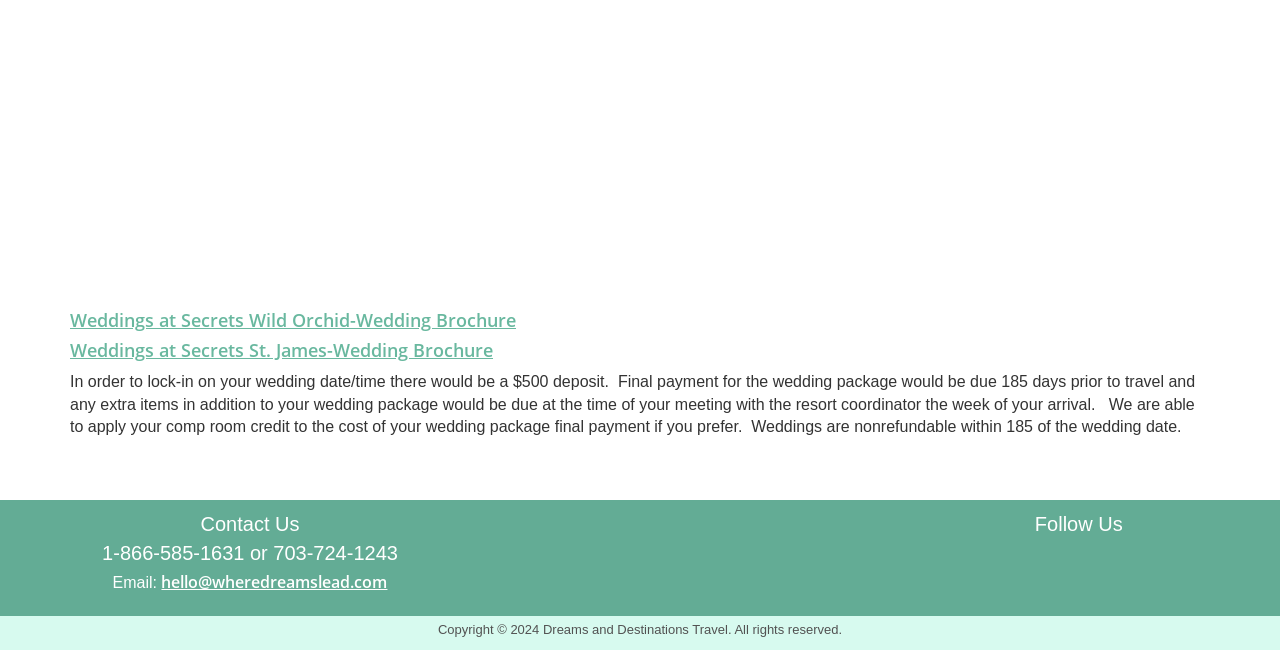Please examine the image and answer the question with a detailed explanation:
What social media platforms does Dreams and Destinations Travel have?

The Follow Us section contains links to Dreams and Destinations Travel's social media platforms, including Facebook, Pinterest, Instagram, and YouTube, each with a corresponding image.